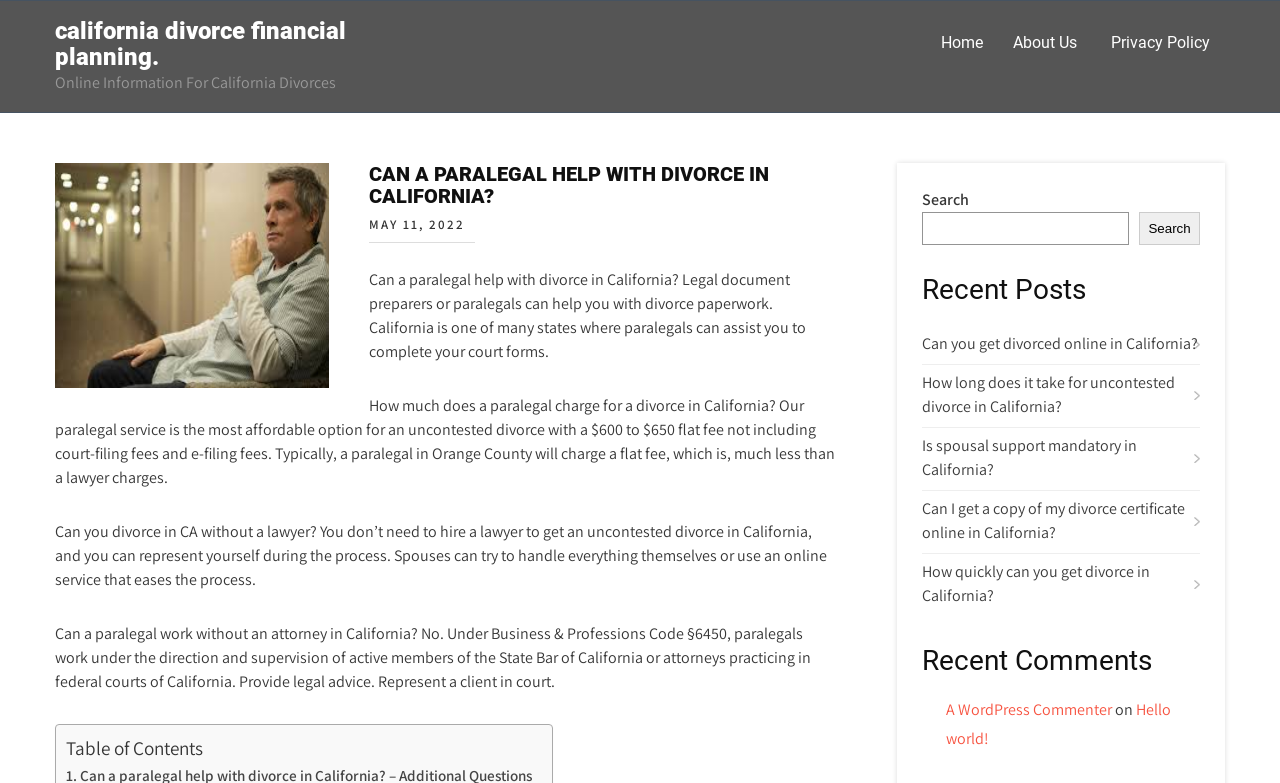Can you represent yourself in an uncontested divorce in California?
Please provide a single word or phrase as your answer based on the image.

Yes